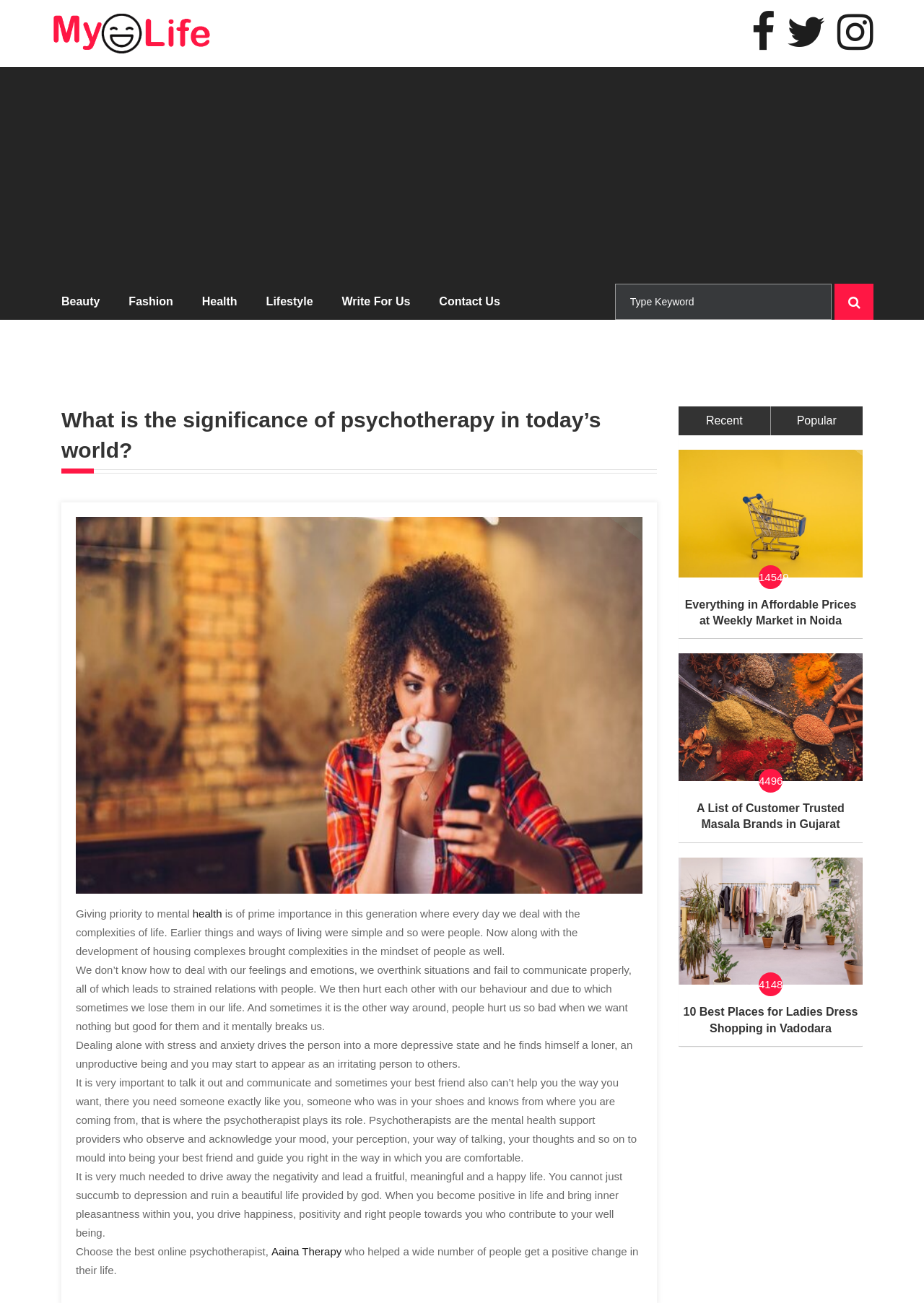Could you highlight the region that needs to be clicked to execute the instruction: "Read the article about 'Everything in Affordable Prices at Weekly Market in Noida'"?

[0.734, 0.458, 0.934, 0.483]